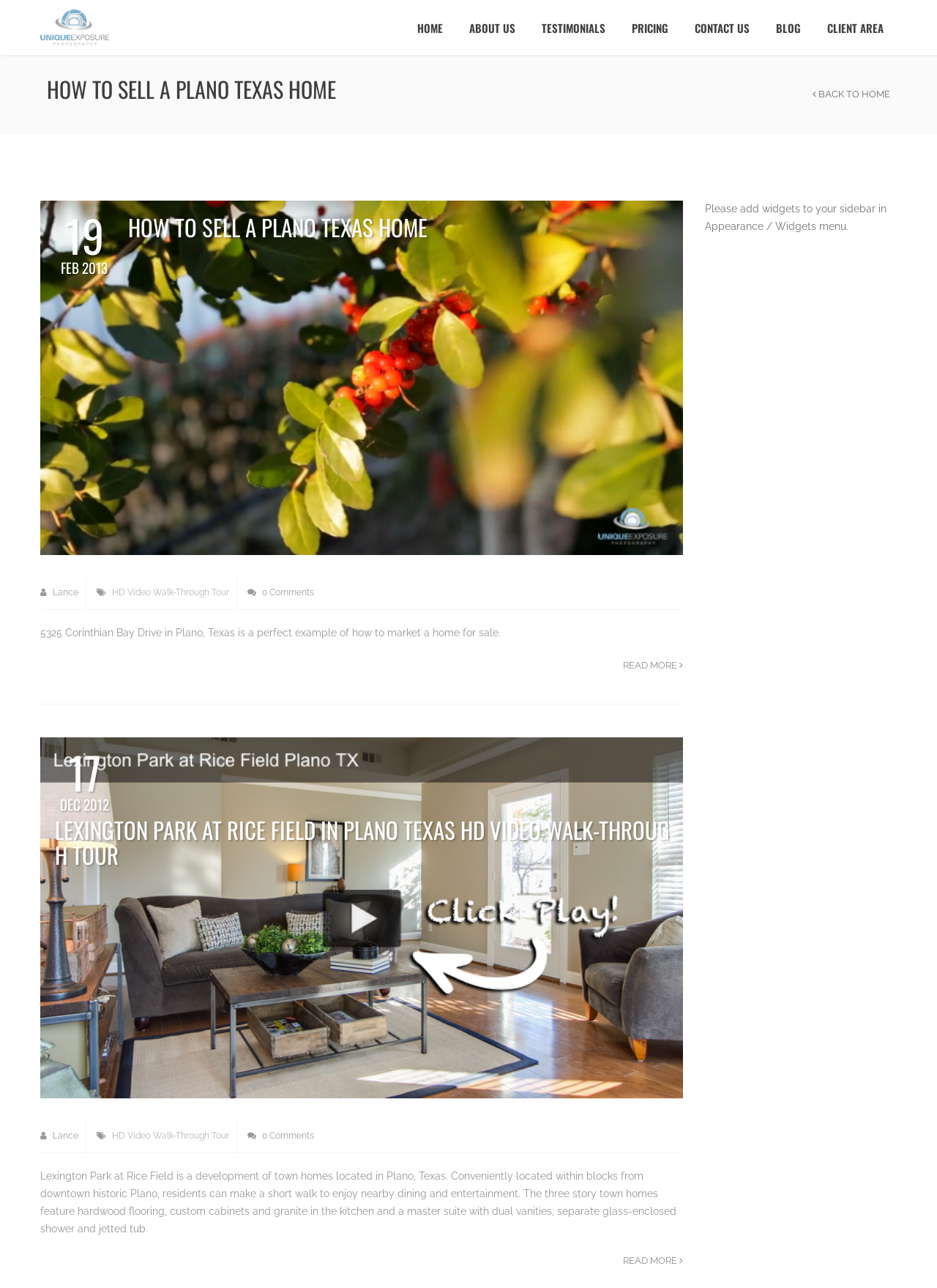Answer the following in one word or a short phrase: 
What is the feature of the master suite in the town homes?

dual vanities, separate glass-enclosed shower and jetted tub